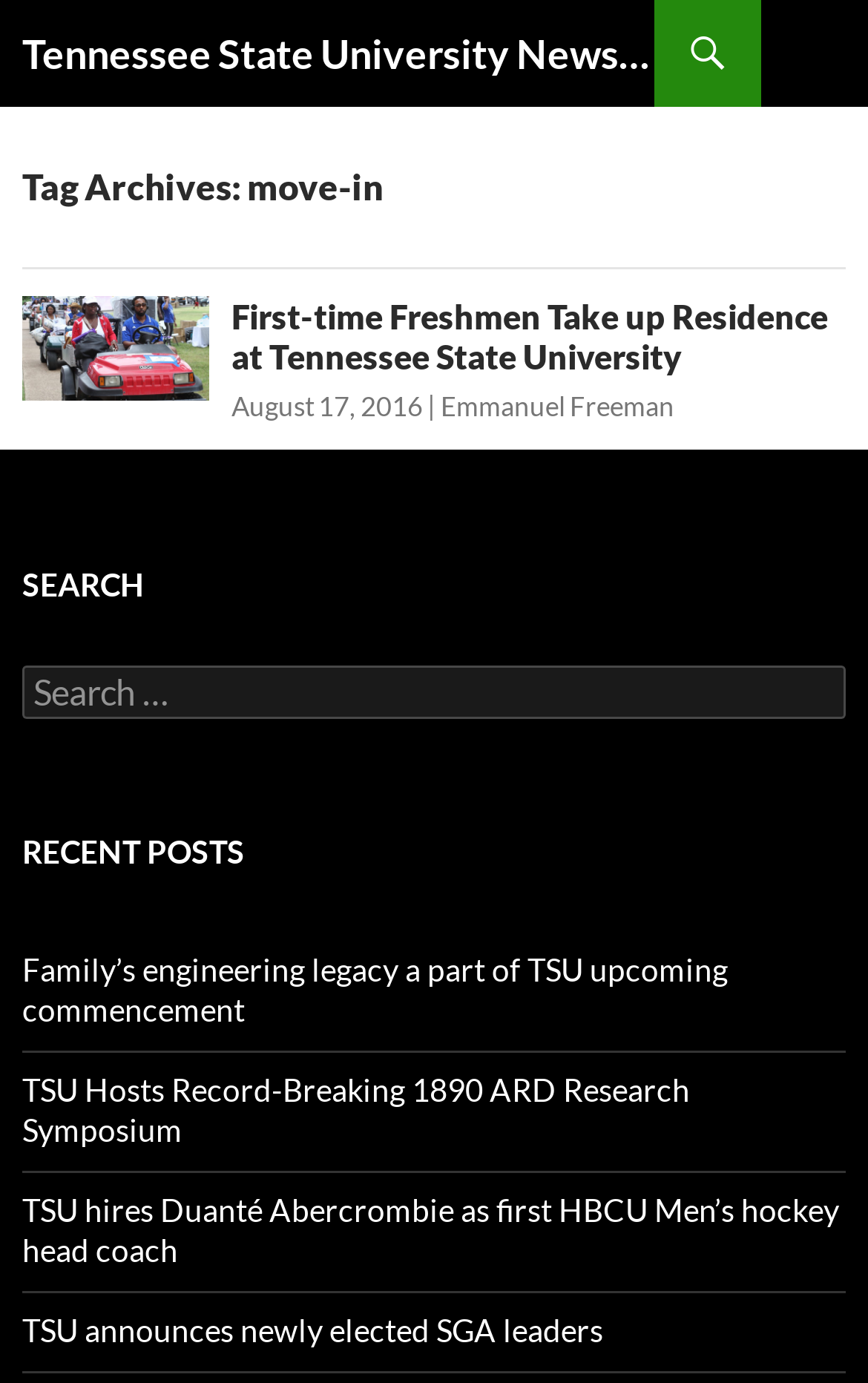Please specify the bounding box coordinates in the format (top-left x, top-left y, bottom-right x, bottom-right y), with all values as floating point numbers between 0 and 1. Identify the bounding box of the UI element described by: August 17, 2016

[0.267, 0.282, 0.487, 0.306]